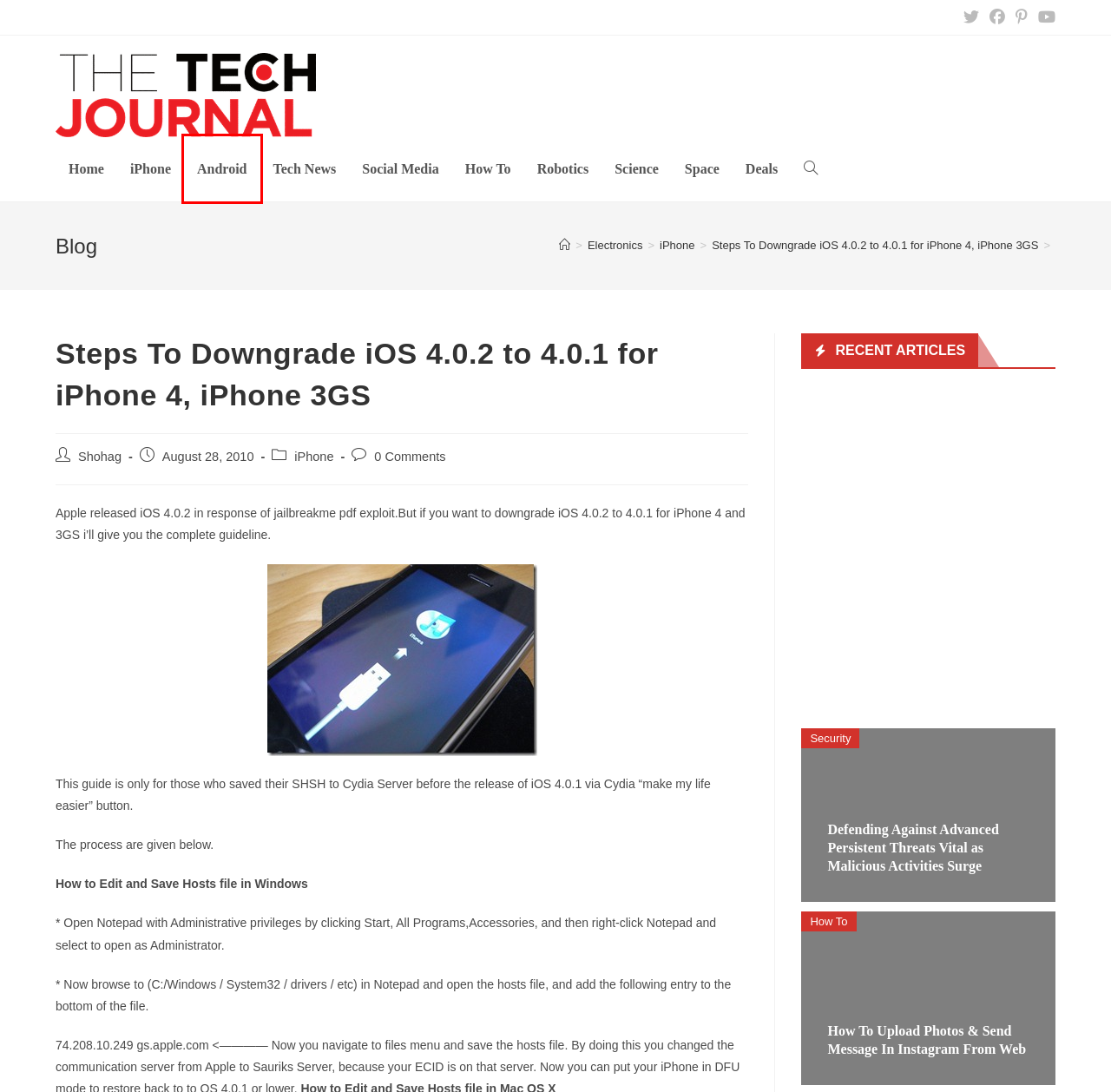Review the webpage screenshot provided, noting the red bounding box around a UI element. Choose the description that best matches the new webpage after clicking the element within the bounding box. The following are the options:
A. Space Archives - The Tech Journal
B. How To Upload Photos & Send Message In Instagram From Web - The Tech Journal
C. Electronics Archives - The Tech Journal
D. Android Archives - The Tech Journal
E. Defending Against Advanced Persistent Threats Vital as Malicious Activities Surge - The Tech Journal
F. Social Media Archives - The Tech Journal
G. How To Archives - The Tech Journal
H. Robotics Archives - The Tech Journal

D